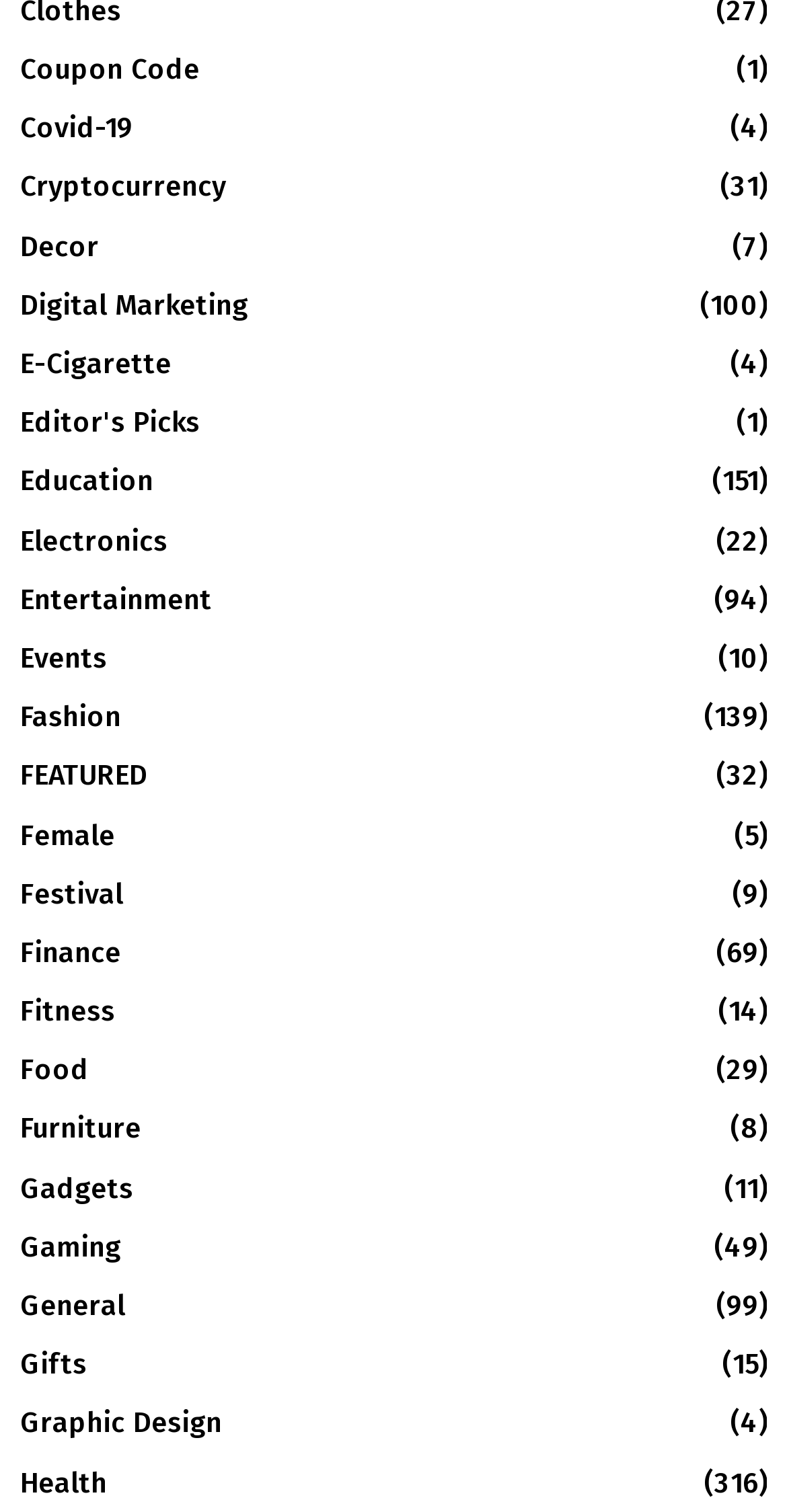Is there a category related to gaming?
Give a detailed and exhaustive answer to the question.

I searched the list of categories and found 'Gaming' with 49 items, which indicates that there is a category related to gaming.